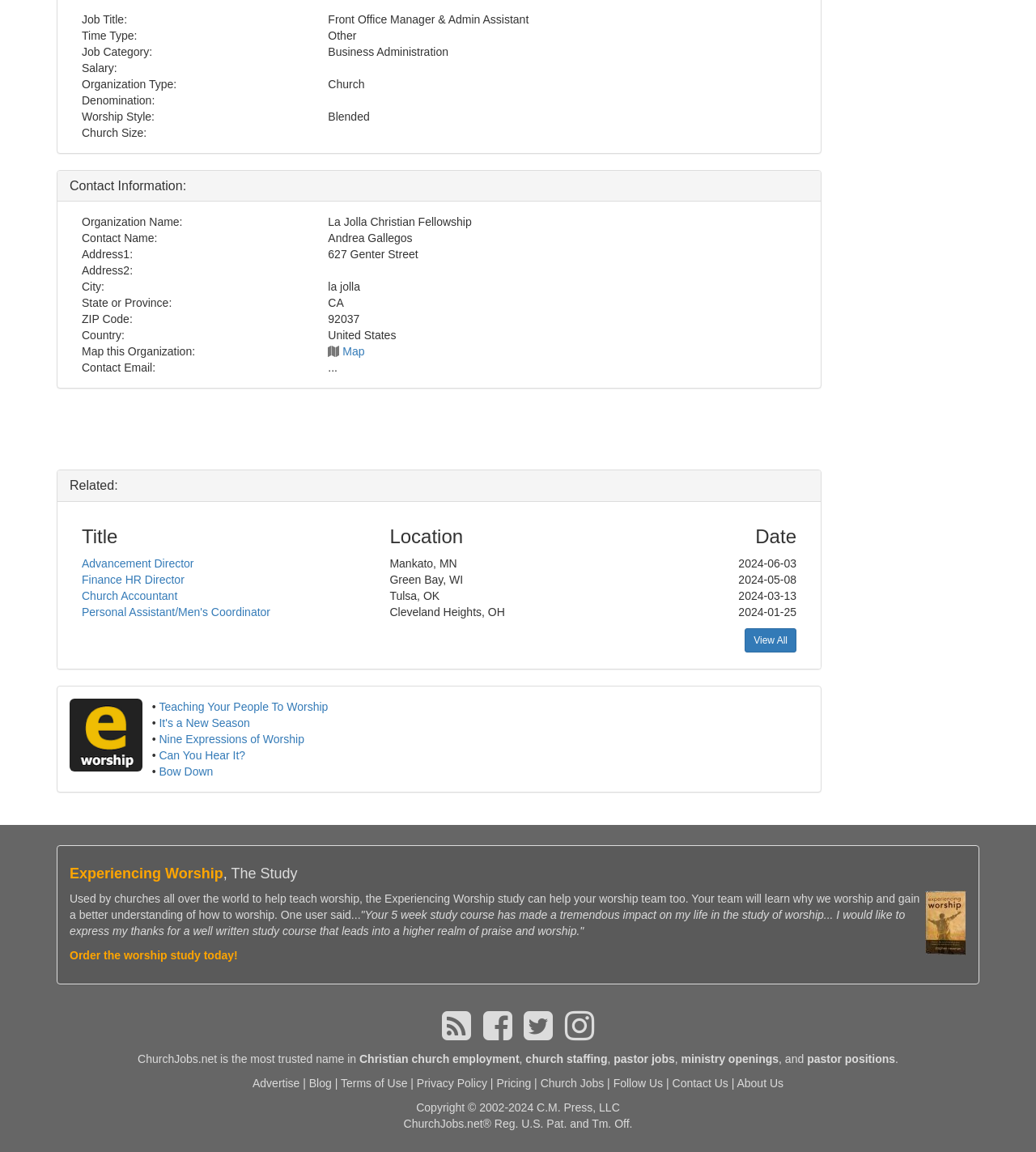What is the job title of the current job posting?
Provide a one-word or short-phrase answer based on the image.

Front Office Manager & Admin Assistant